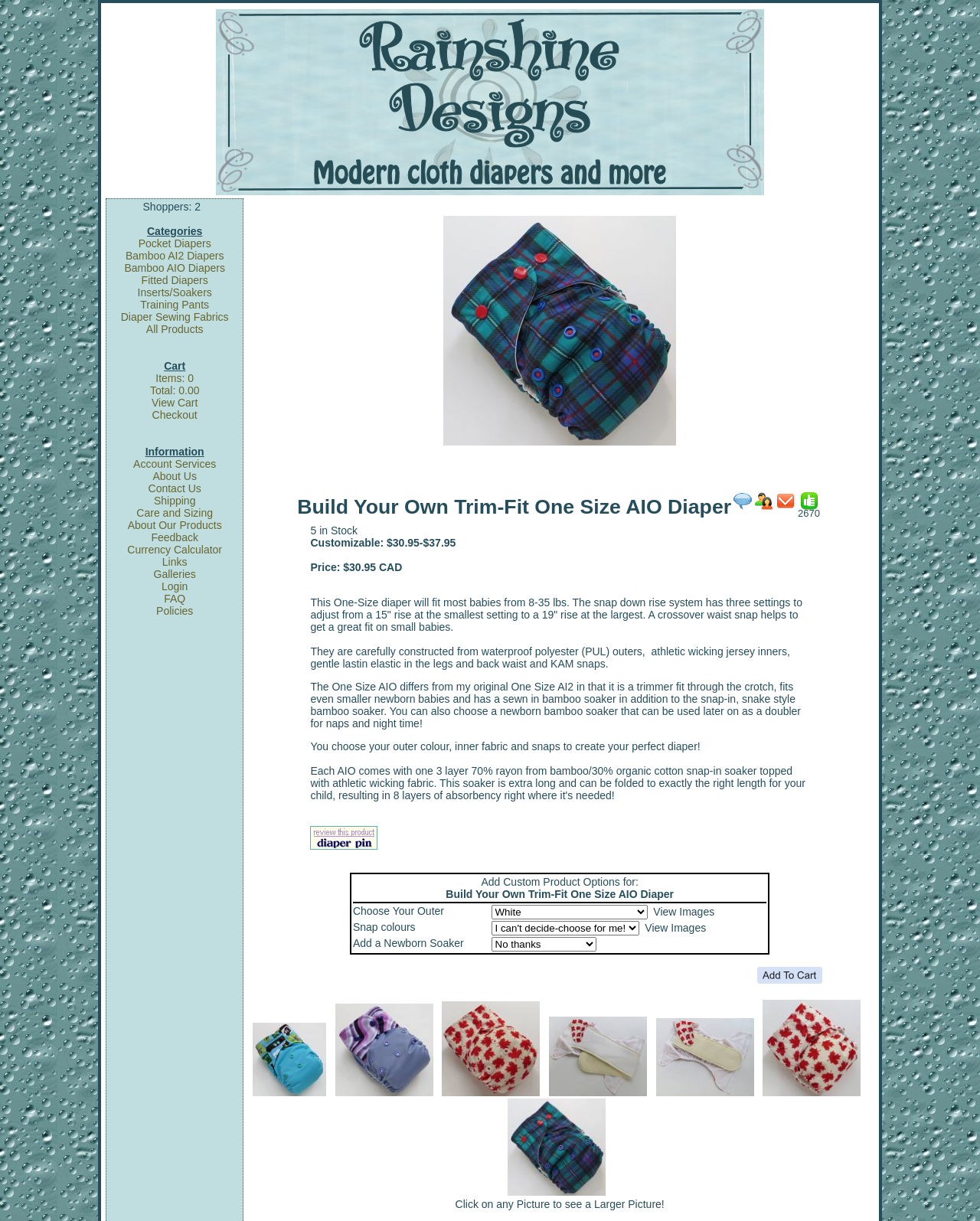Identify the bounding box coordinates of the clickable region required to complete the instruction: "View the 'Cart'". The coordinates should be given as four float numbers within the range of 0 and 1, i.e., [left, top, right, bottom].

[0.167, 0.295, 0.189, 0.305]